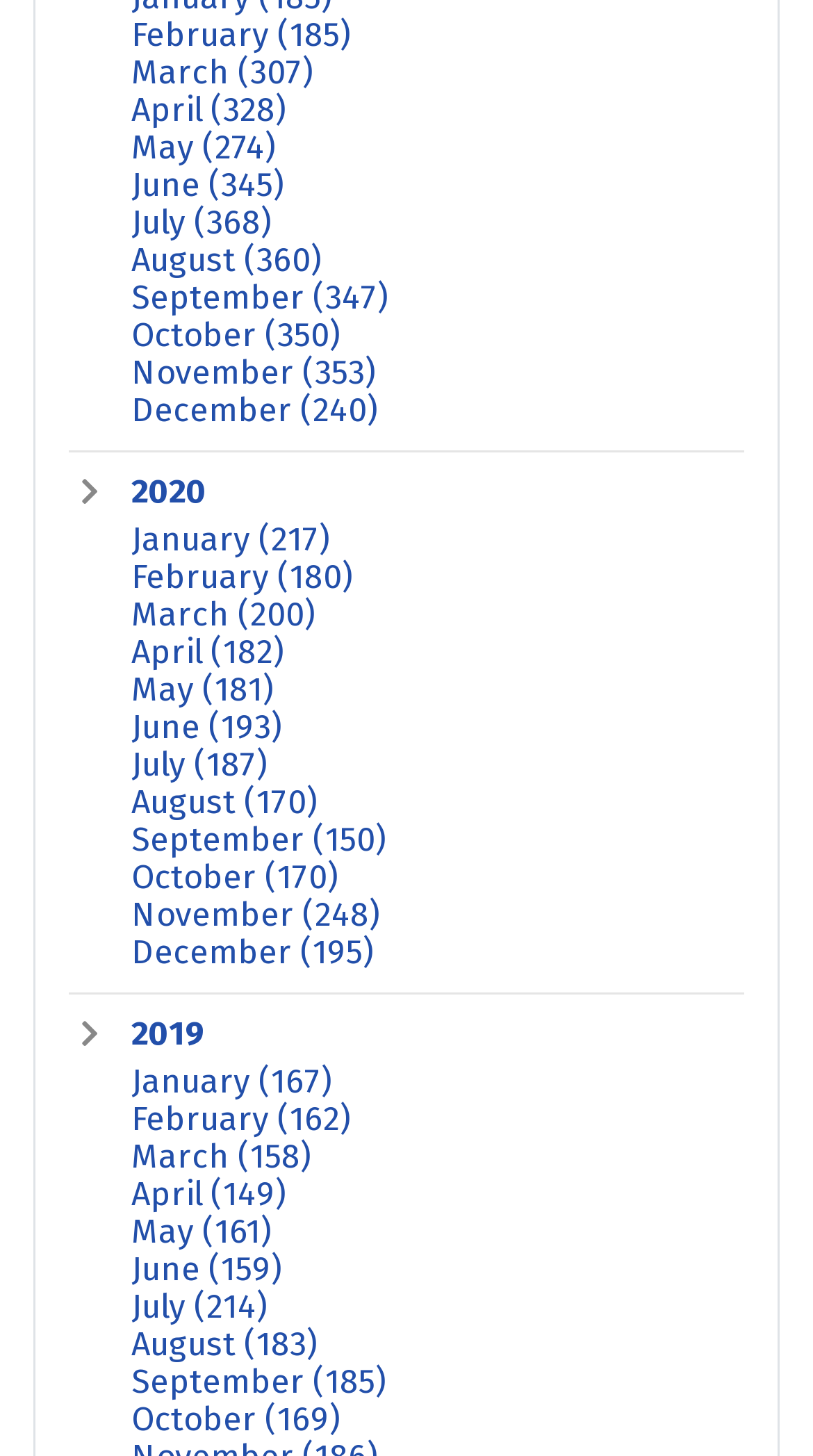Are the months listed in chronological order?
Please describe in detail the information shown in the image to answer the question.

I examined the links for each month and found that they are listed in chronological order, from January to December, for both years 2020 and 2019.